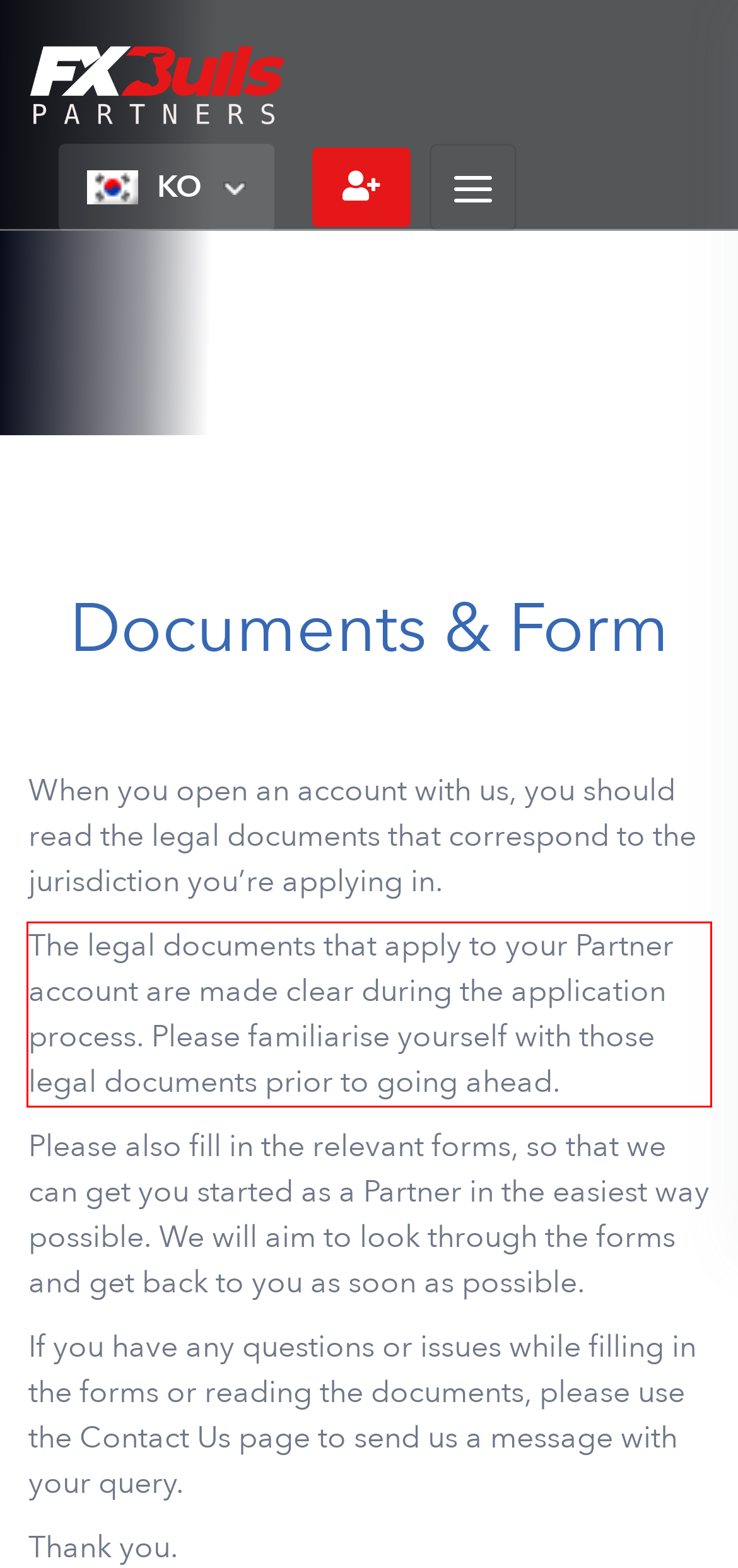Locate the red bounding box in the provided webpage screenshot and use OCR to determine the text content inside it.

The legal documents that apply to your Partner account are made clear during the application process. Please familiarise yourself with those legal documents prior to going ahead.